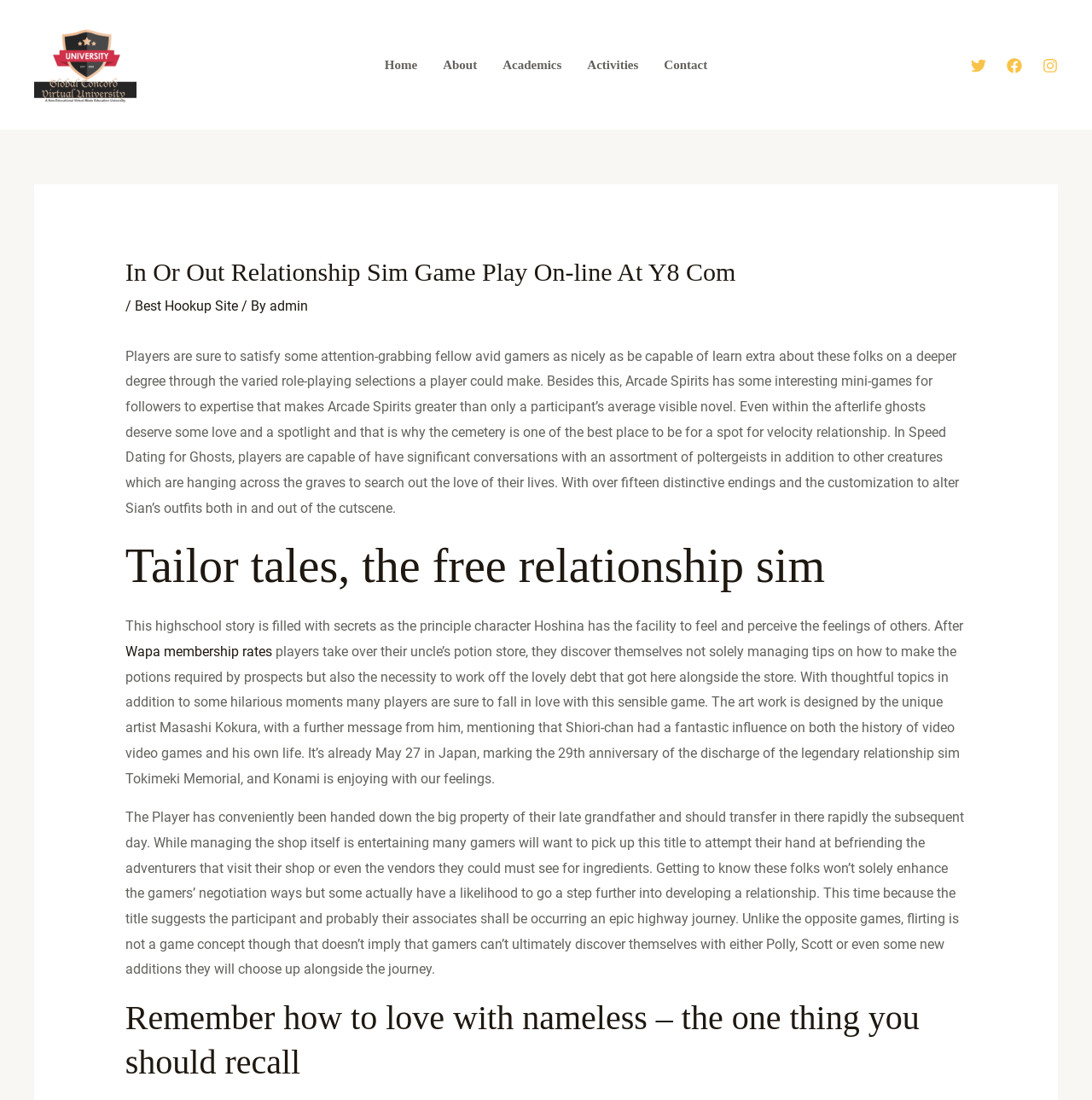What is the name of the artist who designed the artwork for one of the games?
Based on the image, answer the question in a detailed manner.

The webpage text mentions that the artwork for one of the games is designed by the original artist Masashi Kokura, with a further message from him about the influence of Shiori-chan on the history of video games and his own life.